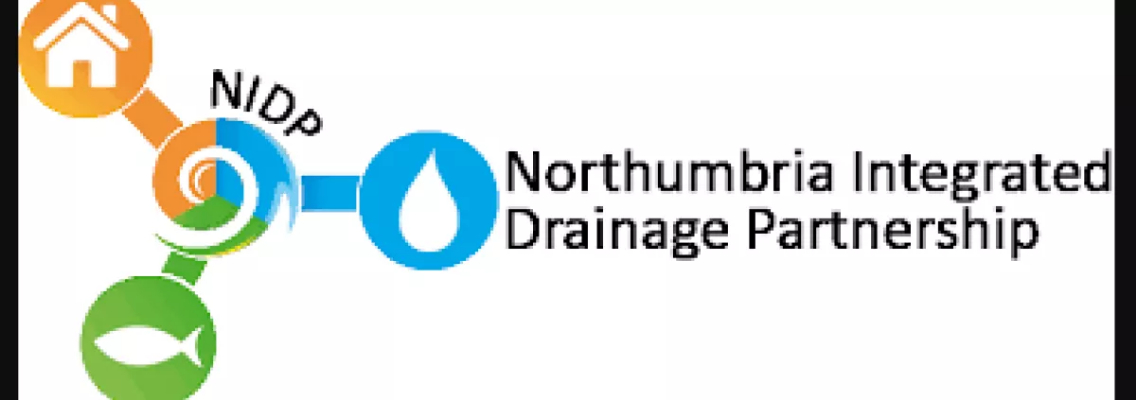What does the blue droplet symbolize?
From the image, respond with a single word or phrase.

Water resources